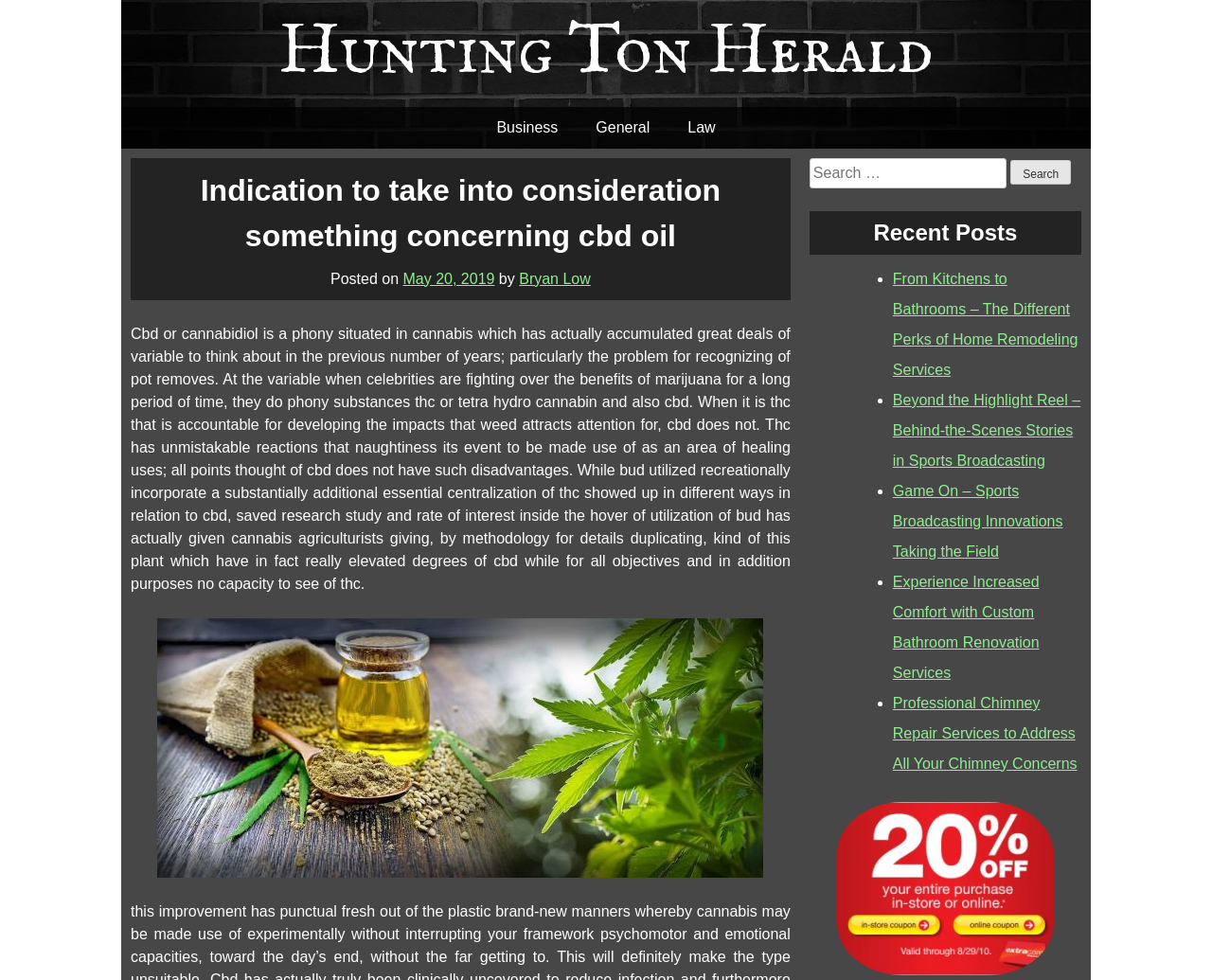Please provide the bounding box coordinates for the element that needs to be clicked to perform the following instruction: "Search for something". The coordinates should be given as four float numbers between 0 and 1, i.e., [left, top, right, bottom].

[0.668, 0.161, 0.83, 0.192]